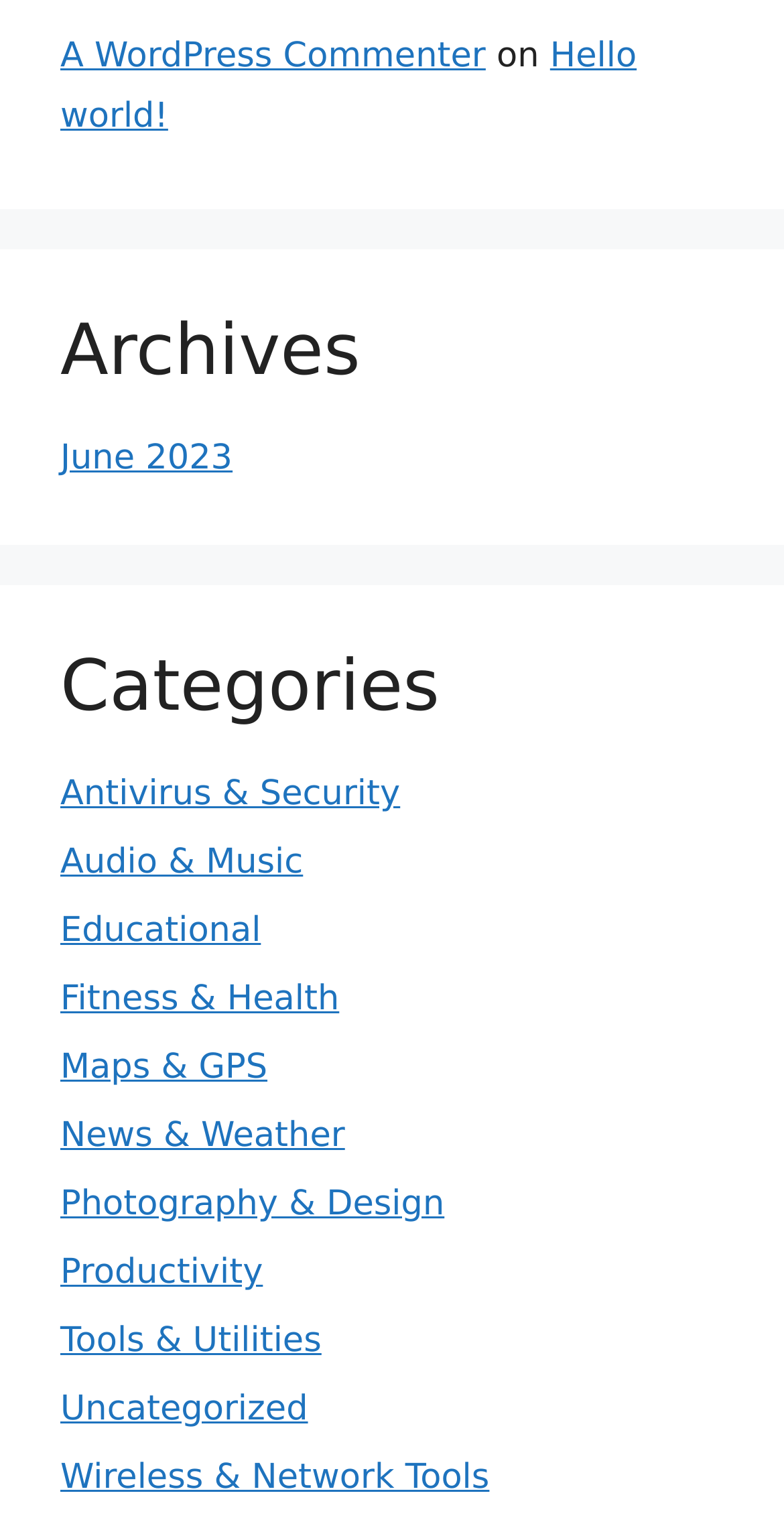Please specify the bounding box coordinates of the area that should be clicked to accomplish the following instruction: "visit A WordPress Commenter's page". The coordinates should consist of four float numbers between 0 and 1, i.e., [left, top, right, bottom].

[0.077, 0.023, 0.62, 0.05]